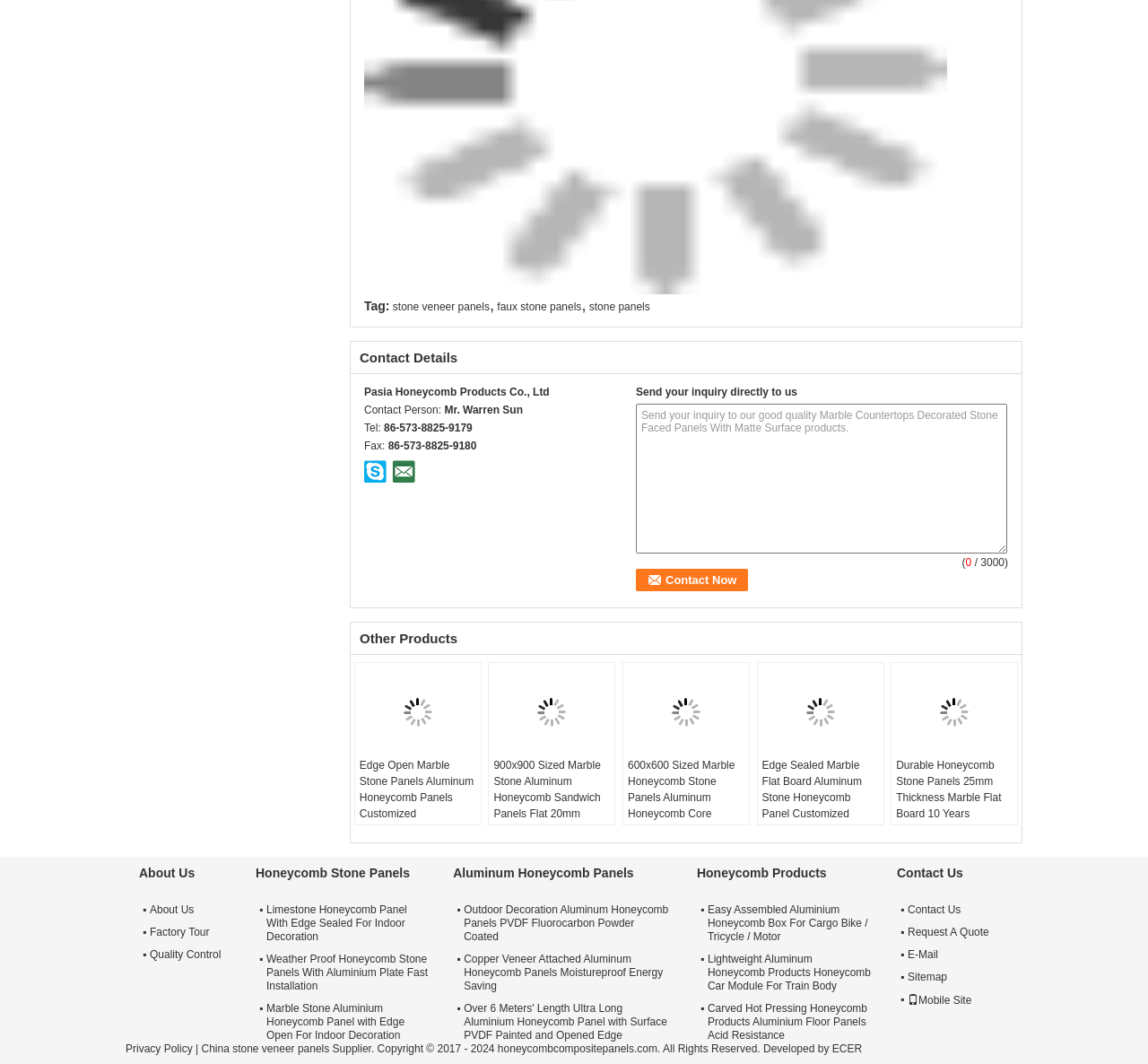Determine the bounding box coordinates for the element that should be clicked to follow this instruction: "Check the contact information of Mr. Warren Sun". The coordinates should be given as four float numbers between 0 and 1, in the format [left, top, right, bottom].

[0.387, 0.379, 0.455, 0.391]